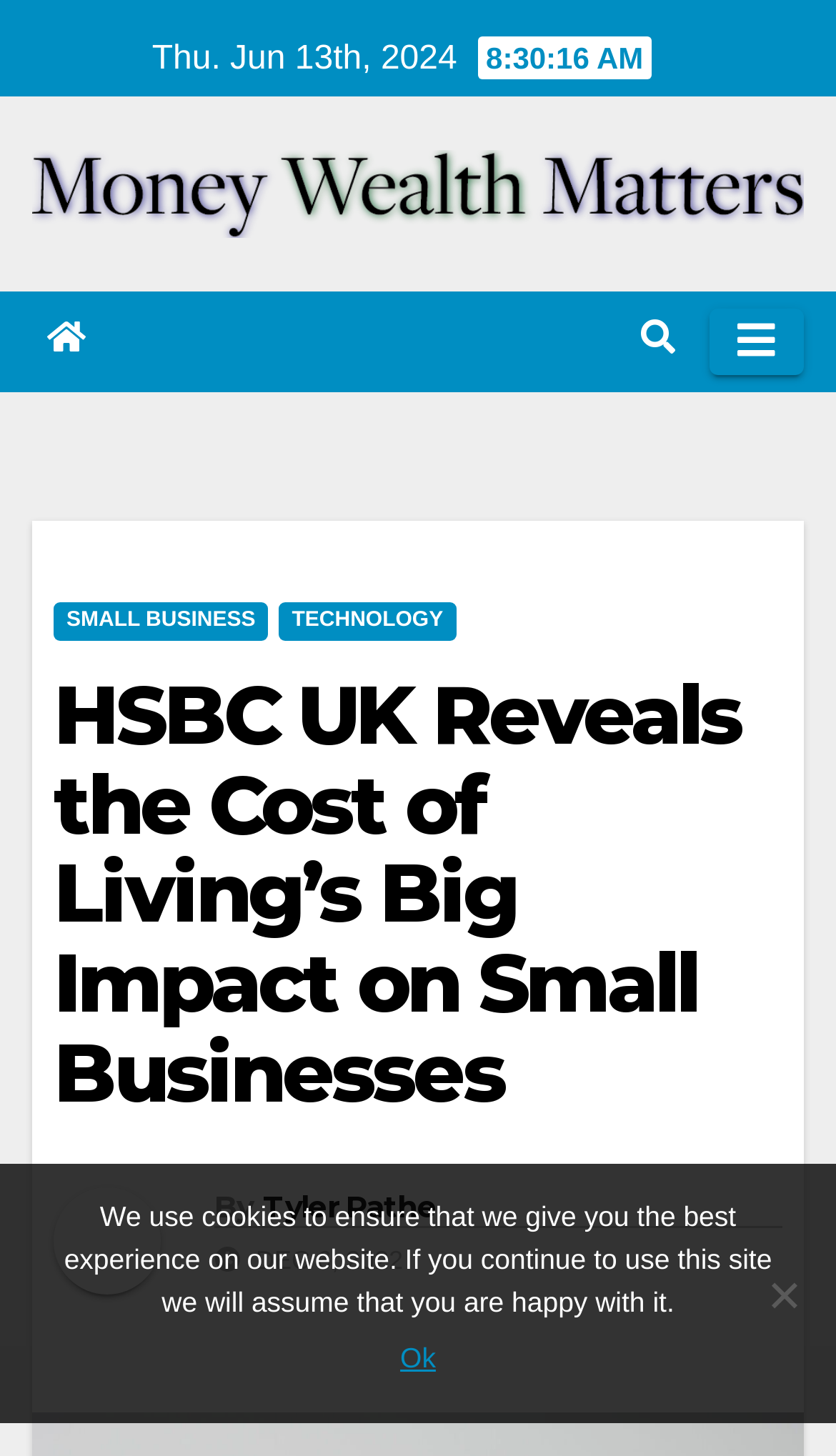Find the bounding box coordinates for the HTML element described as: "parent_node: ByTyler Pathe". The coordinates should consist of four float values between 0 and 1, i.e., [left, top, right, bottom].

[0.064, 0.816, 0.256, 0.912]